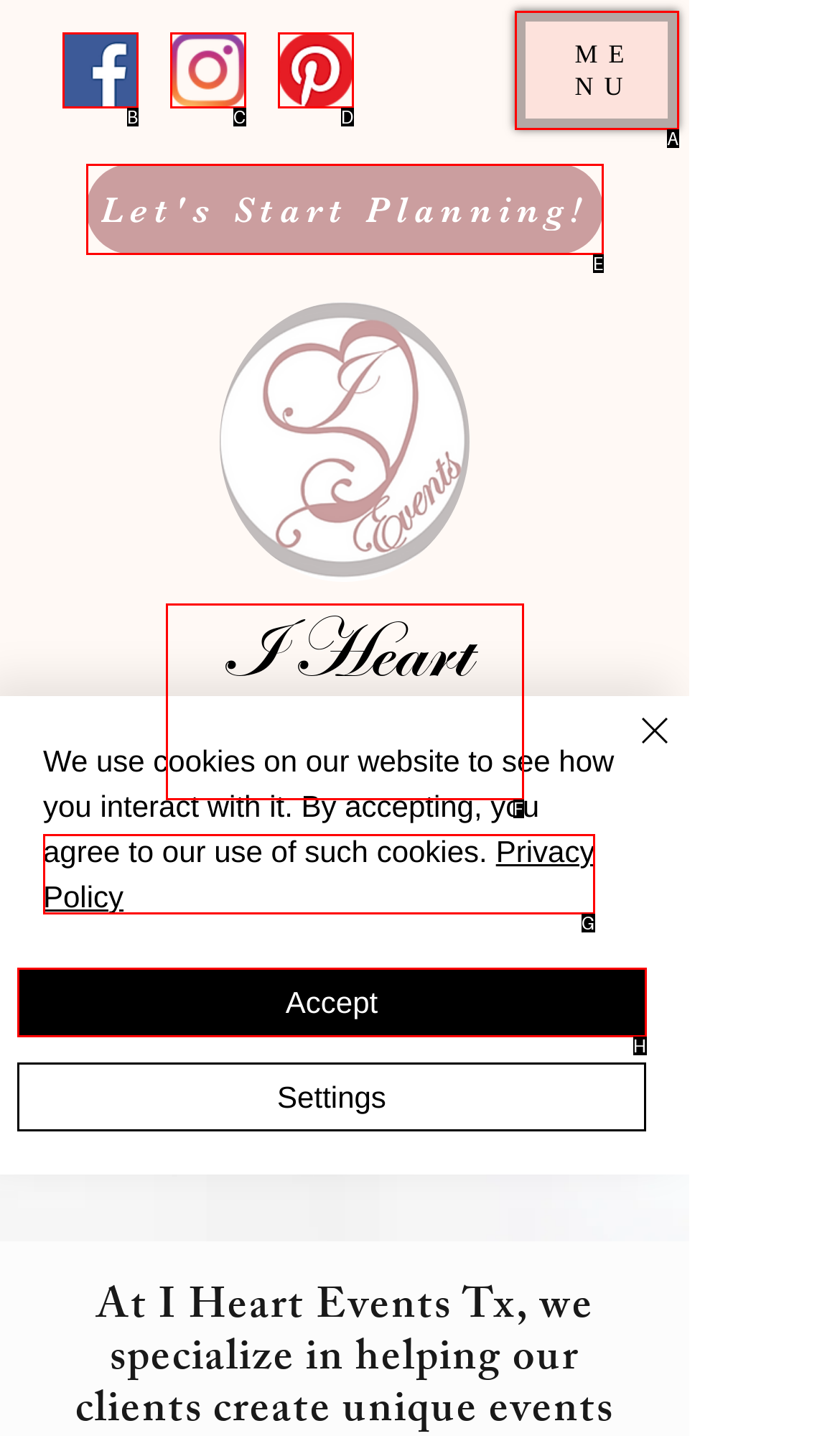Identify which HTML element aligns with the description: I Heart Events TX
Answer using the letter of the correct choice from the options available.

F